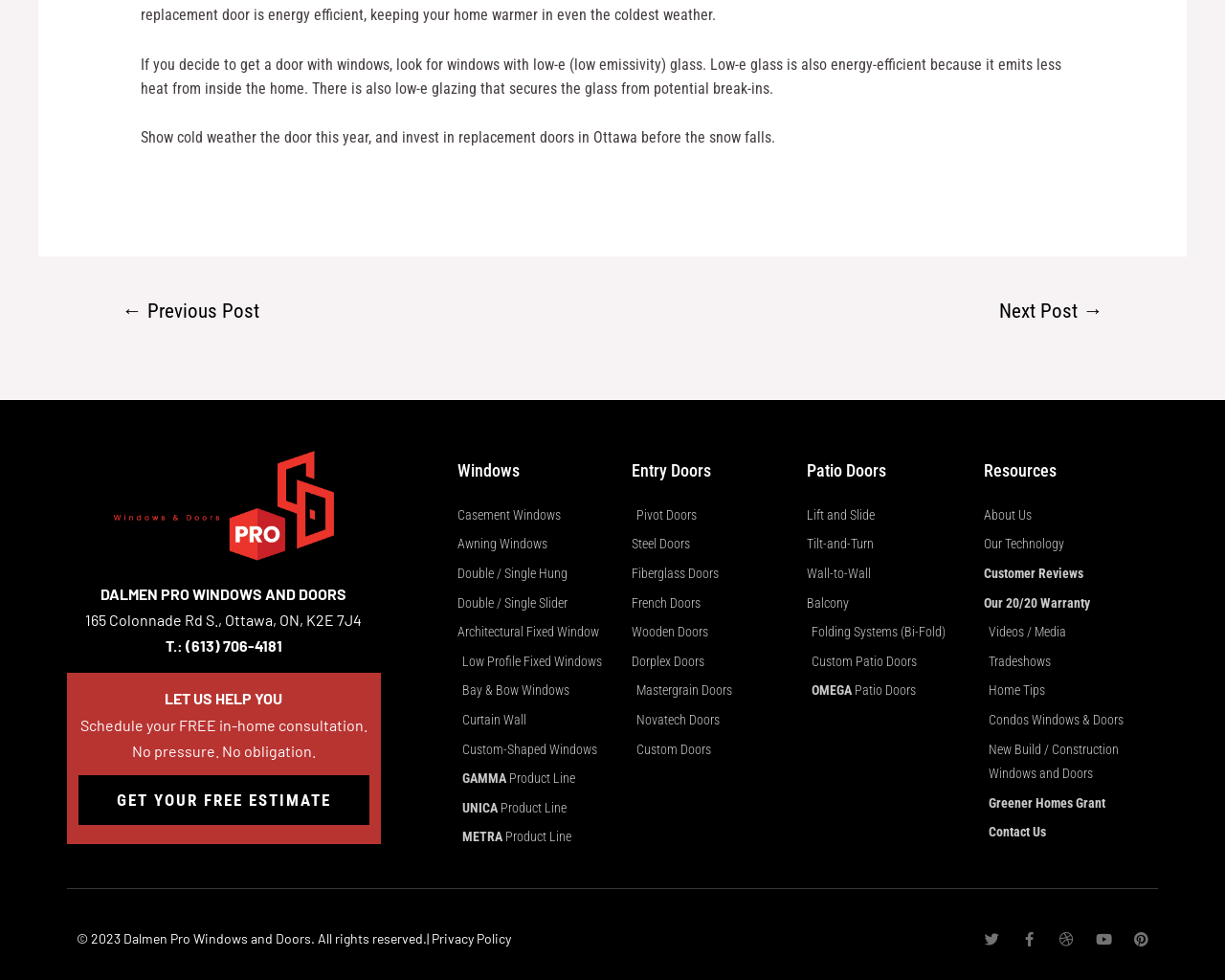What type of products does the company offer?
We need a detailed and exhaustive answer to the question. Please elaborate.

The company offers various types of windows and doors, including casement windows, awning windows, double/single hung, and more. This can be inferred from the navigation menu and the product categories listed on the webpage.